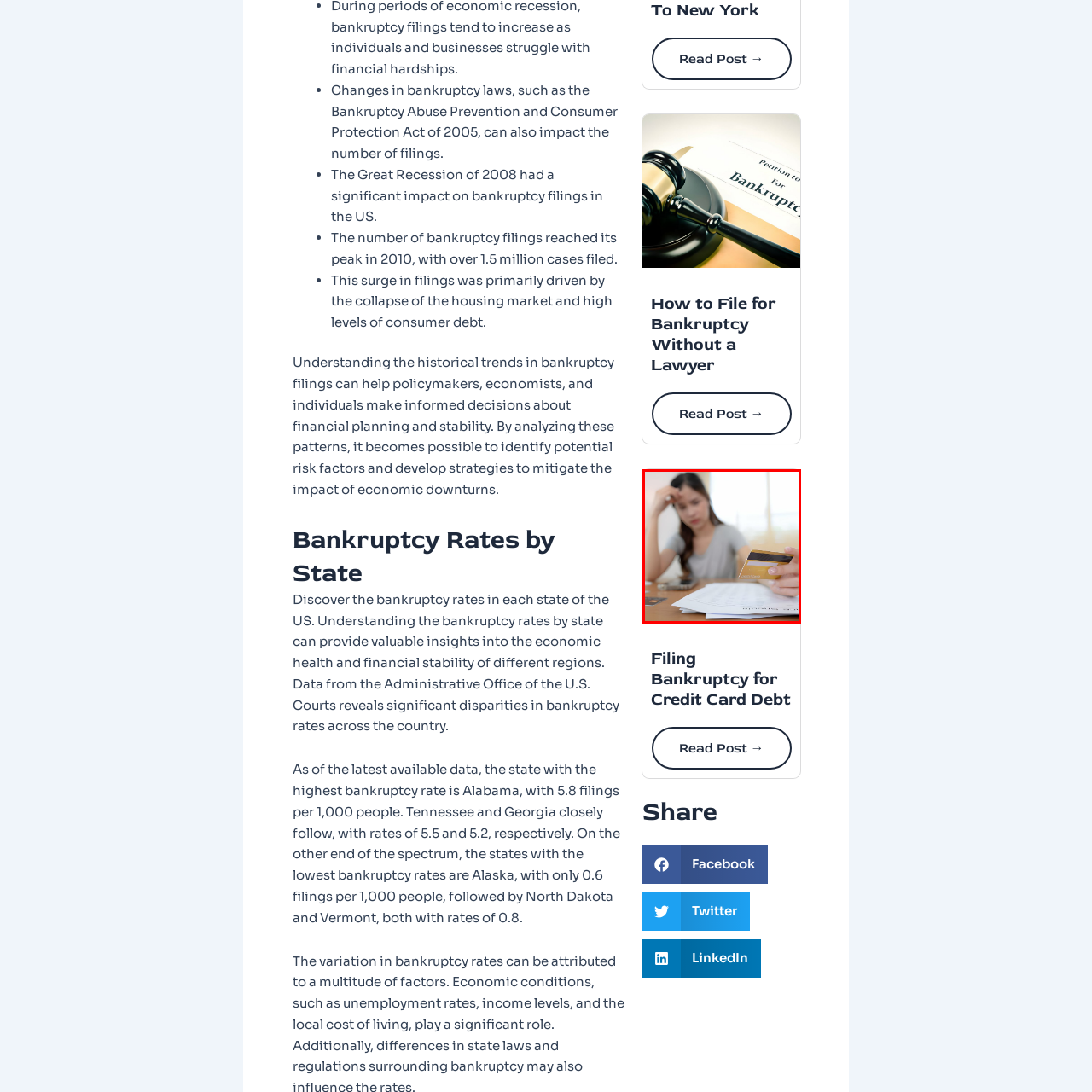Provide a comprehensive description of the content within the red-highlighted area of the image.

The image depicts a woman seated at a table, looking distressed as she holds a credit card in one hand while resting her forehead with the other. Scattered around her are various documents, suggesting she may be reviewing financial statements or bills. The scene conveys a sense of financial strain, possibly related to managing credit card debt, which aligns with the topic of filing for bankruptcy without legal assistance. The soft lighting and blurred background emphasize her emotional state, reflecting the pressures and challenges individuals face when dealing with debt issues. This visualization effectively captures the essence of personal financial struggle and the complexities of bankruptcy options available to individuals.